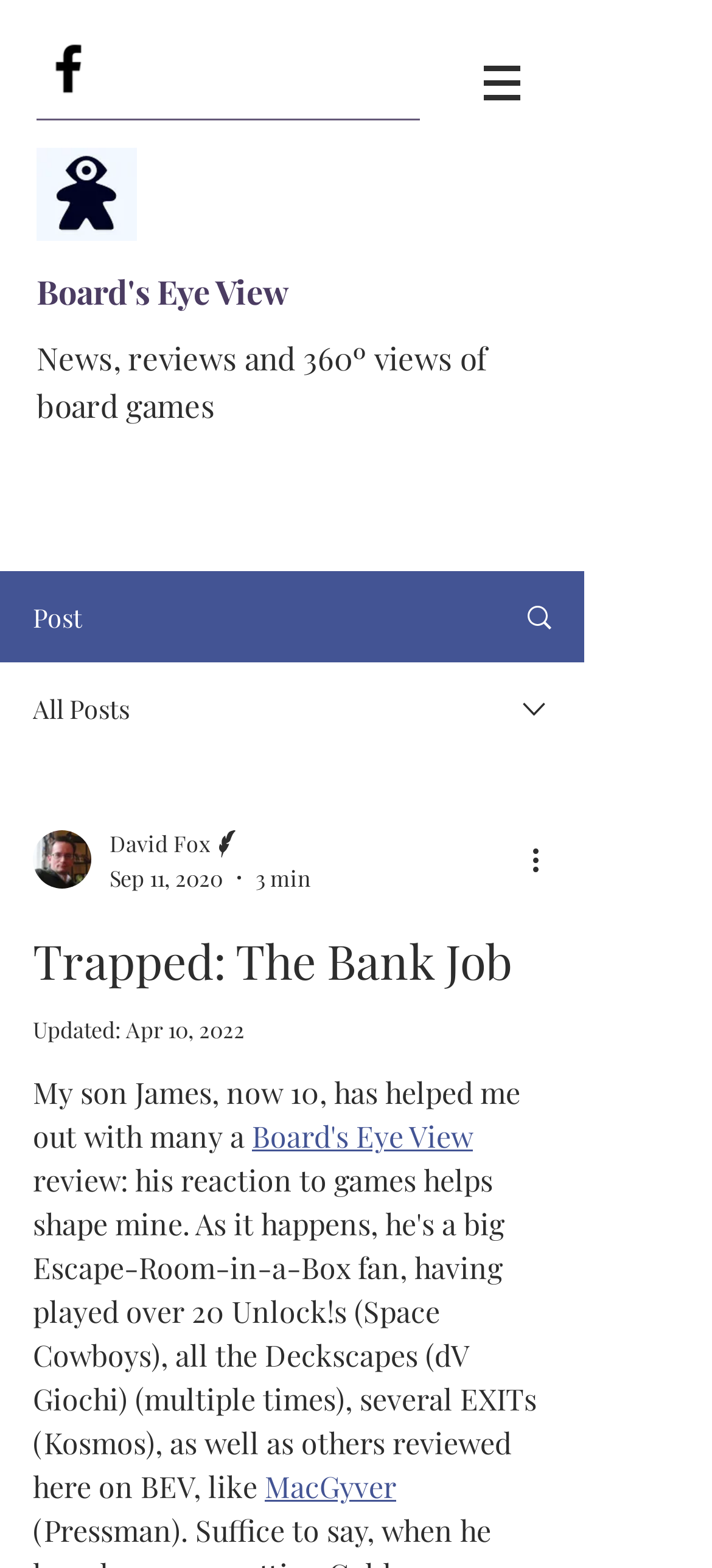Determine the bounding box coordinates for the area you should click to complete the following instruction: "View the image IMG_7260.JPG".

[0.051, 0.088, 0.192, 0.159]